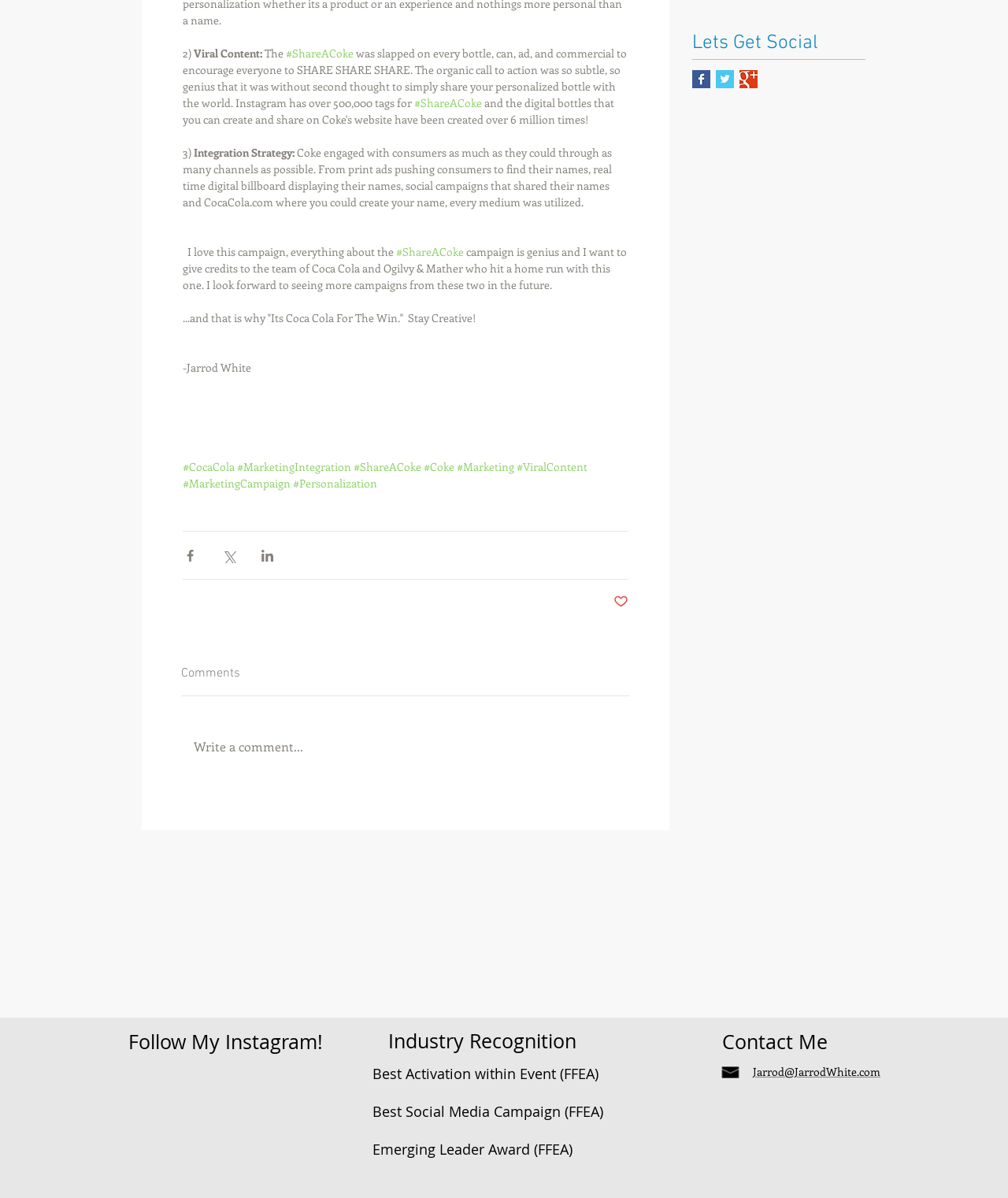From the webpage screenshot, predict the bounding box of the UI element that matches this description: "aria-label="Facebook Basic Square"".

[0.687, 0.059, 0.705, 0.074]